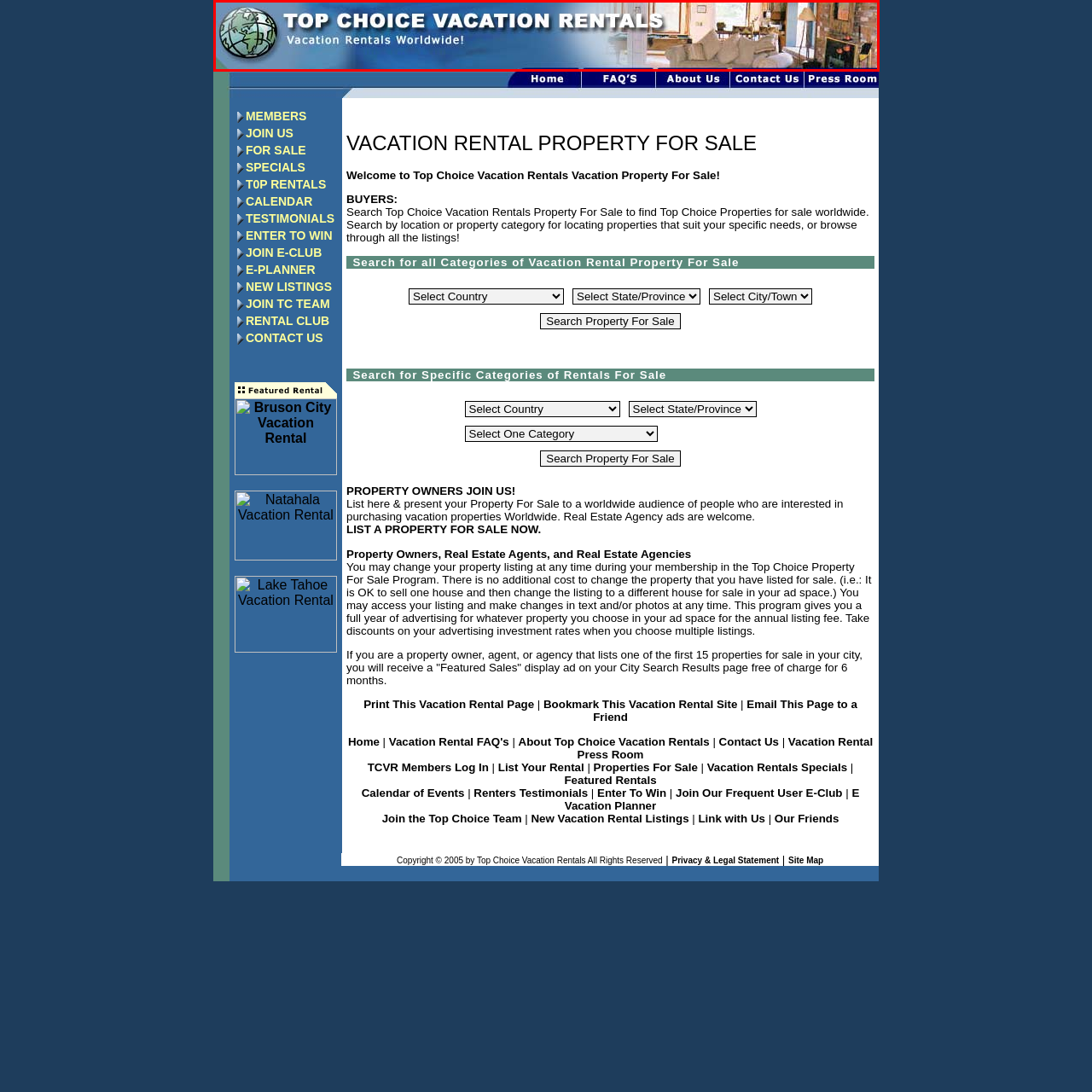Inspect the part framed by the grey rectangle, What color scheme is used in the background? 
Reply with a single word or phrase.

Blue and Green